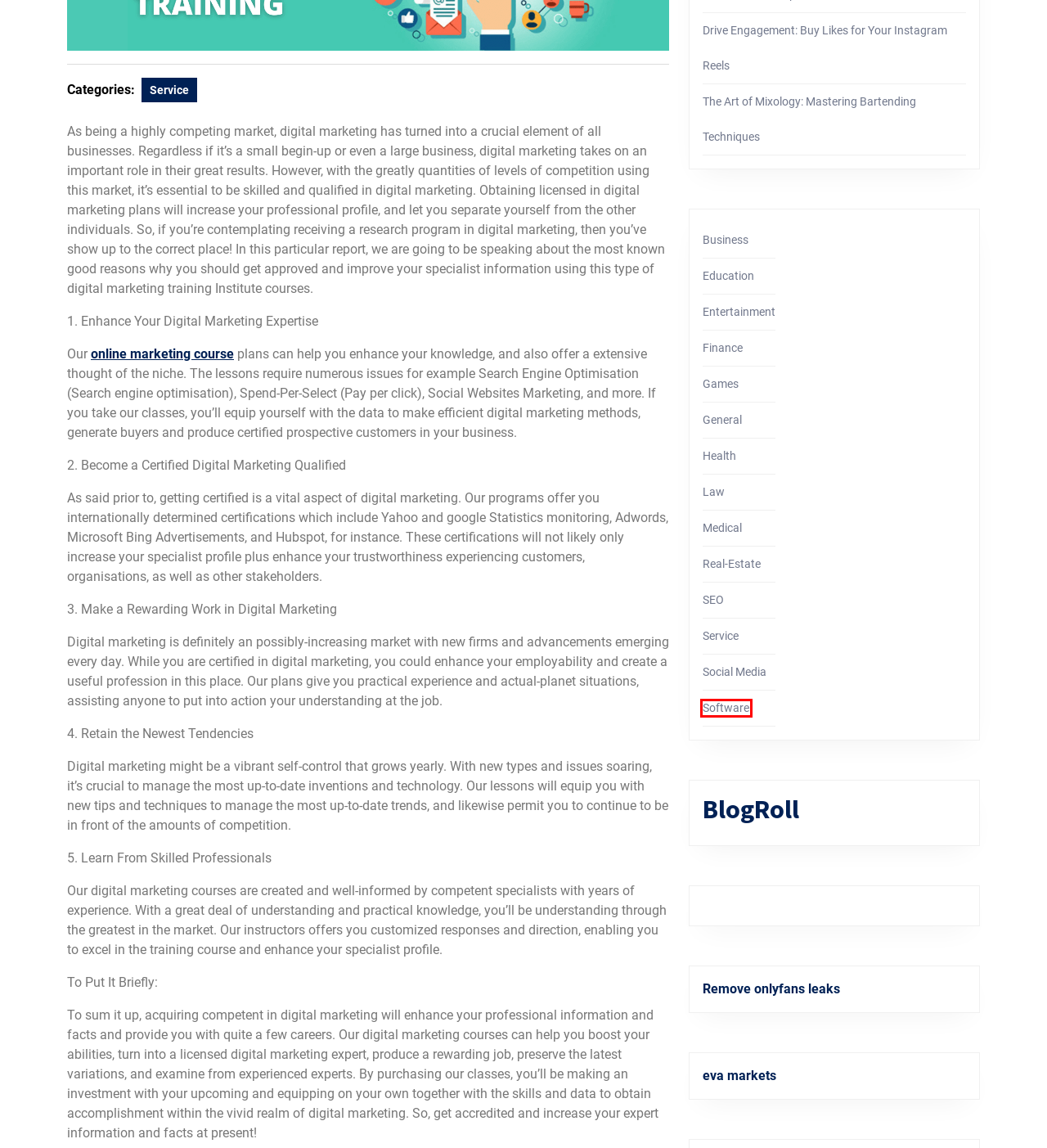Take a look at the provided webpage screenshot featuring a red bounding box around an element. Select the most appropriate webpage description for the page that loads after clicking on the element inside the red bounding box. Here are the candidates:
A. The Art of Mixology: Mastering Bartending Techniques – Unlovable
B. Social Media – Unlovable
C. General – Unlovable
D. Software – Unlovable
E. Finance – Unlovable
F. Education – Unlovable
G. Medical – Unlovable
H. Law – Unlovable

D